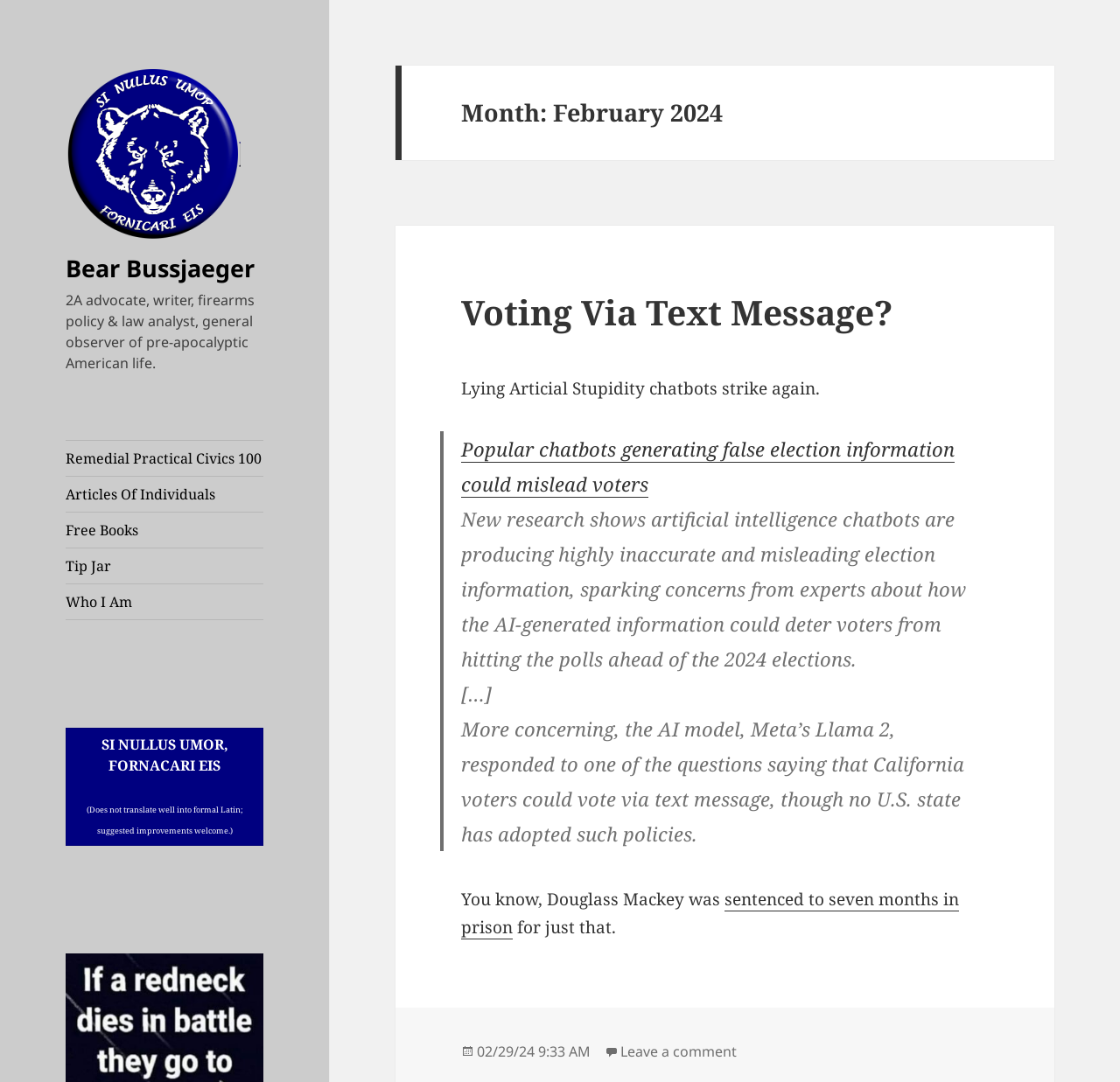Using floating point numbers between 0 and 1, provide the bounding box coordinates in the format (top-left x, top-left y, bottom-right x, bottom-right y). Locate the UI element described here: Remedial Practical Civics 100

[0.059, 0.407, 0.235, 0.439]